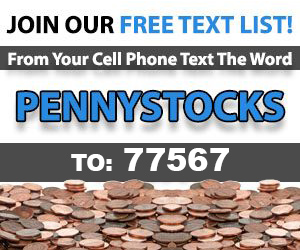Look at the image and give a detailed response to the following question: What is the action required to join the list?

The text encourages viewers to text the word 'PENNYSTOCKS' to the number 77567 from their cell phones, creating an engaging and actionable call-to-action for potential investors.